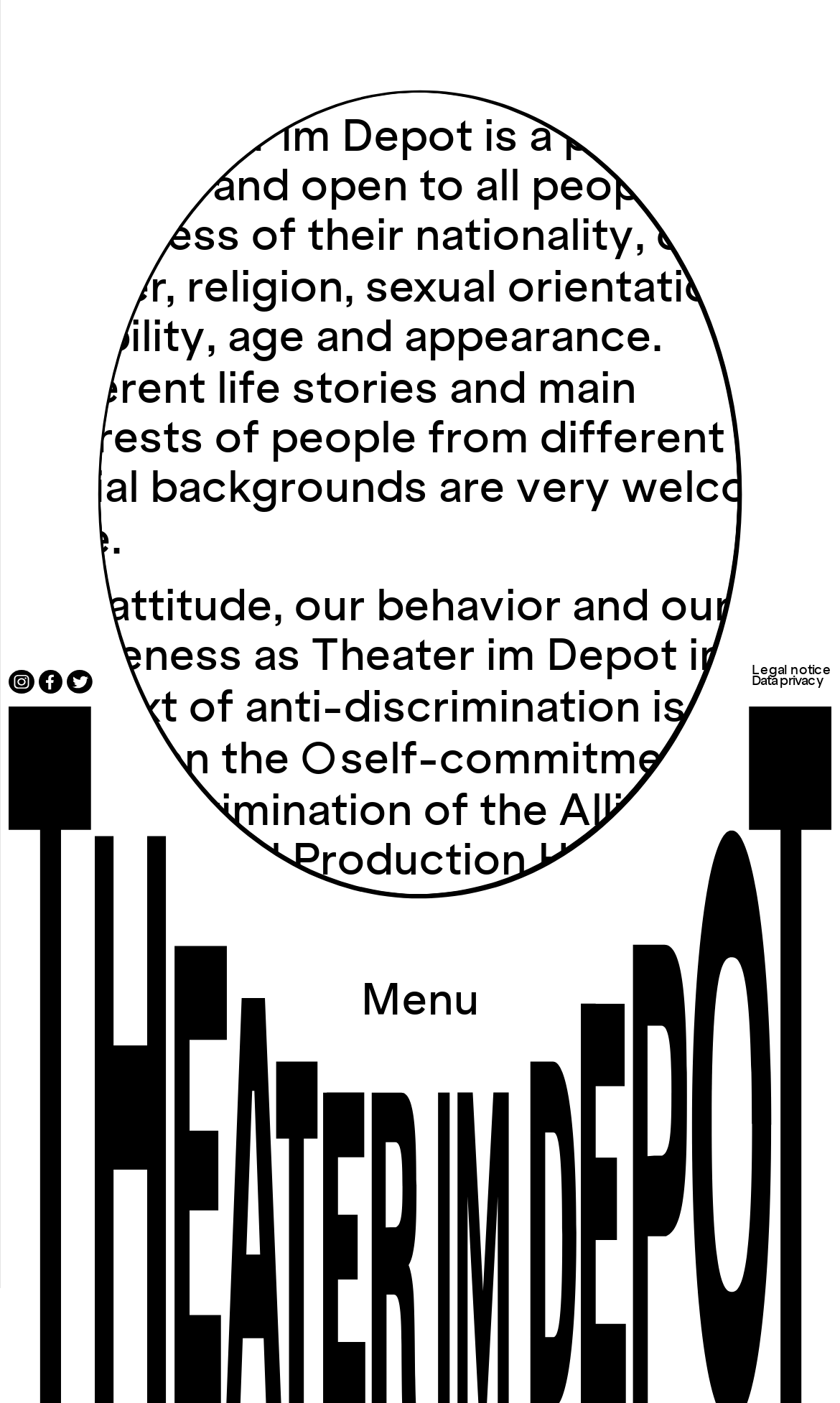What is the context of the quote mentioned on this page?
From the screenshot, supply a one-word or short-phrase answer.

Anti-discrimination